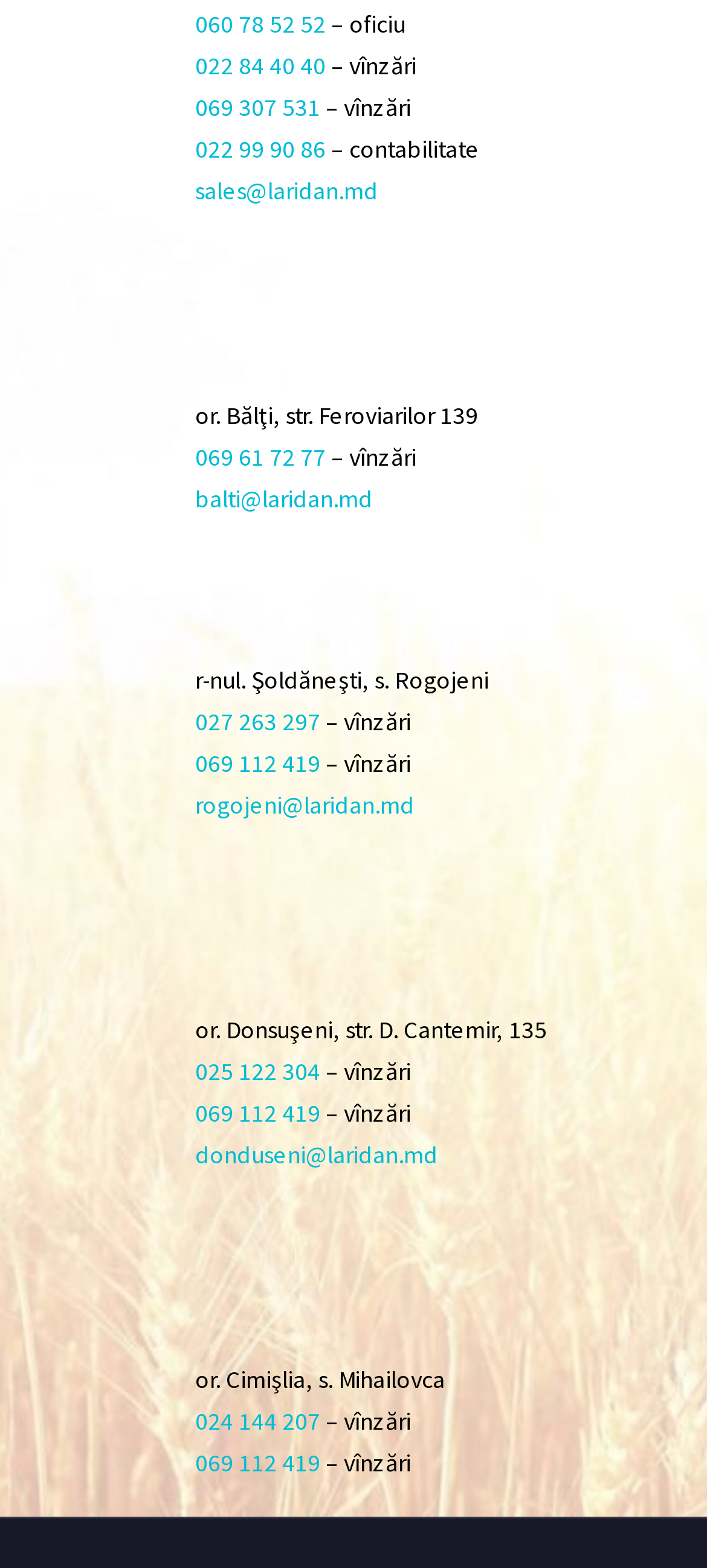Use a single word or phrase to answer the question: How many phone numbers are listed on this webpage?

5